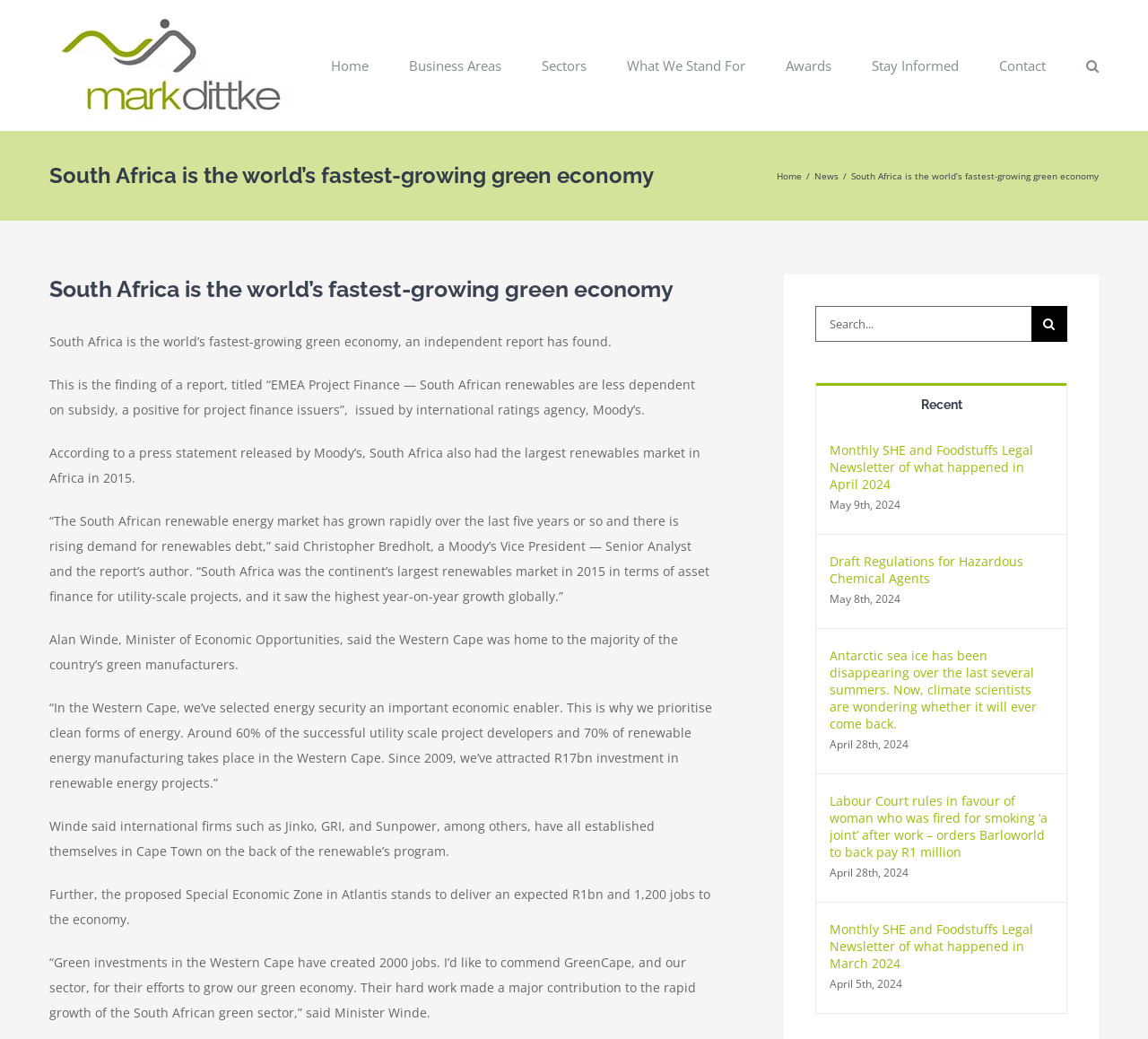Locate the bounding box coordinates of the element you need to click to accomplish the task described by this instruction: "Click the 'Contact' link".

[0.87, 0.0, 0.911, 0.126]